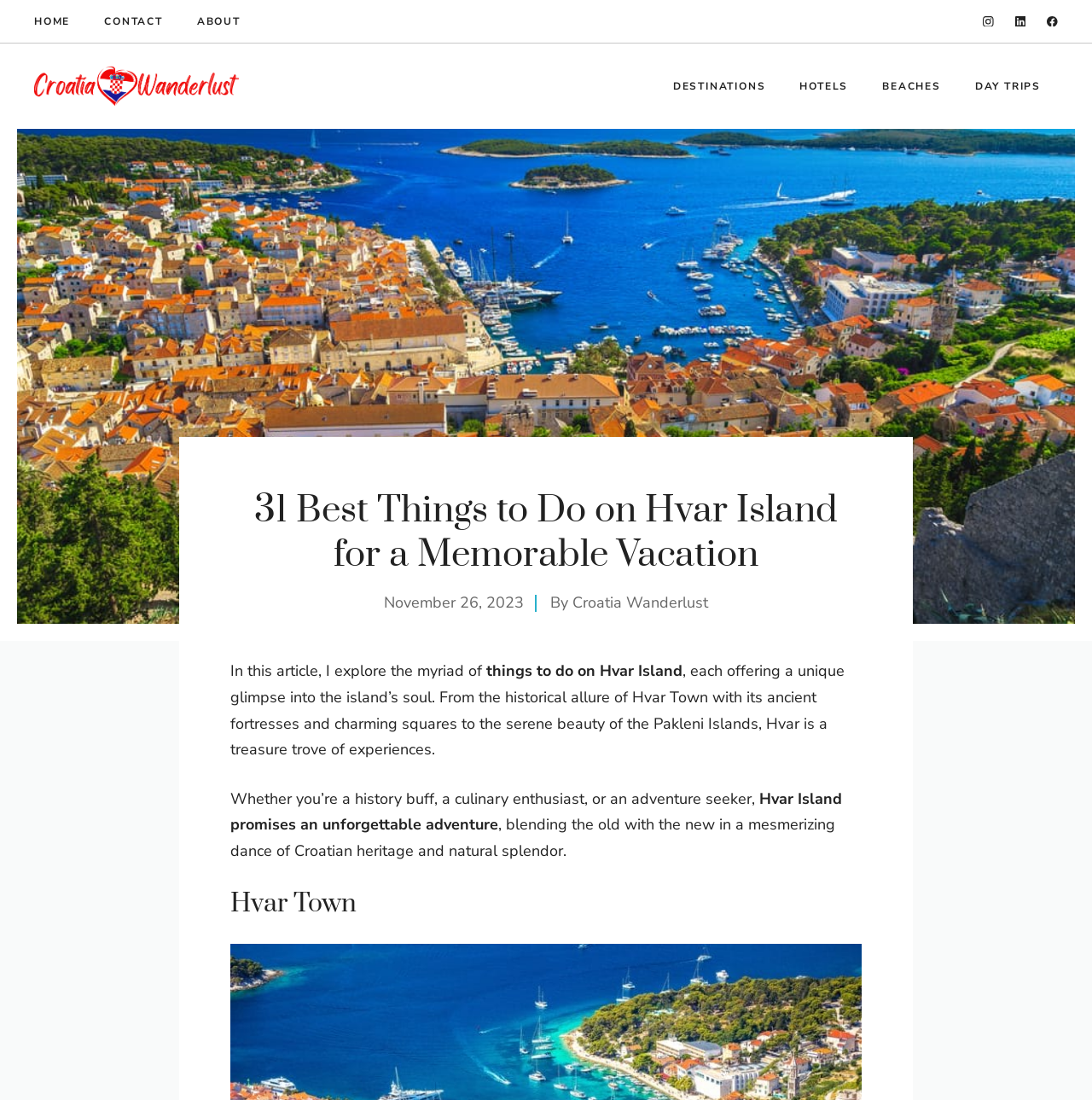Identify the bounding box coordinates for the region of the element that should be clicked to carry out the instruction: "go to home page". The bounding box coordinates should be four float numbers between 0 and 1, i.e., [left, top, right, bottom].

[0.031, 0.012, 0.064, 0.027]